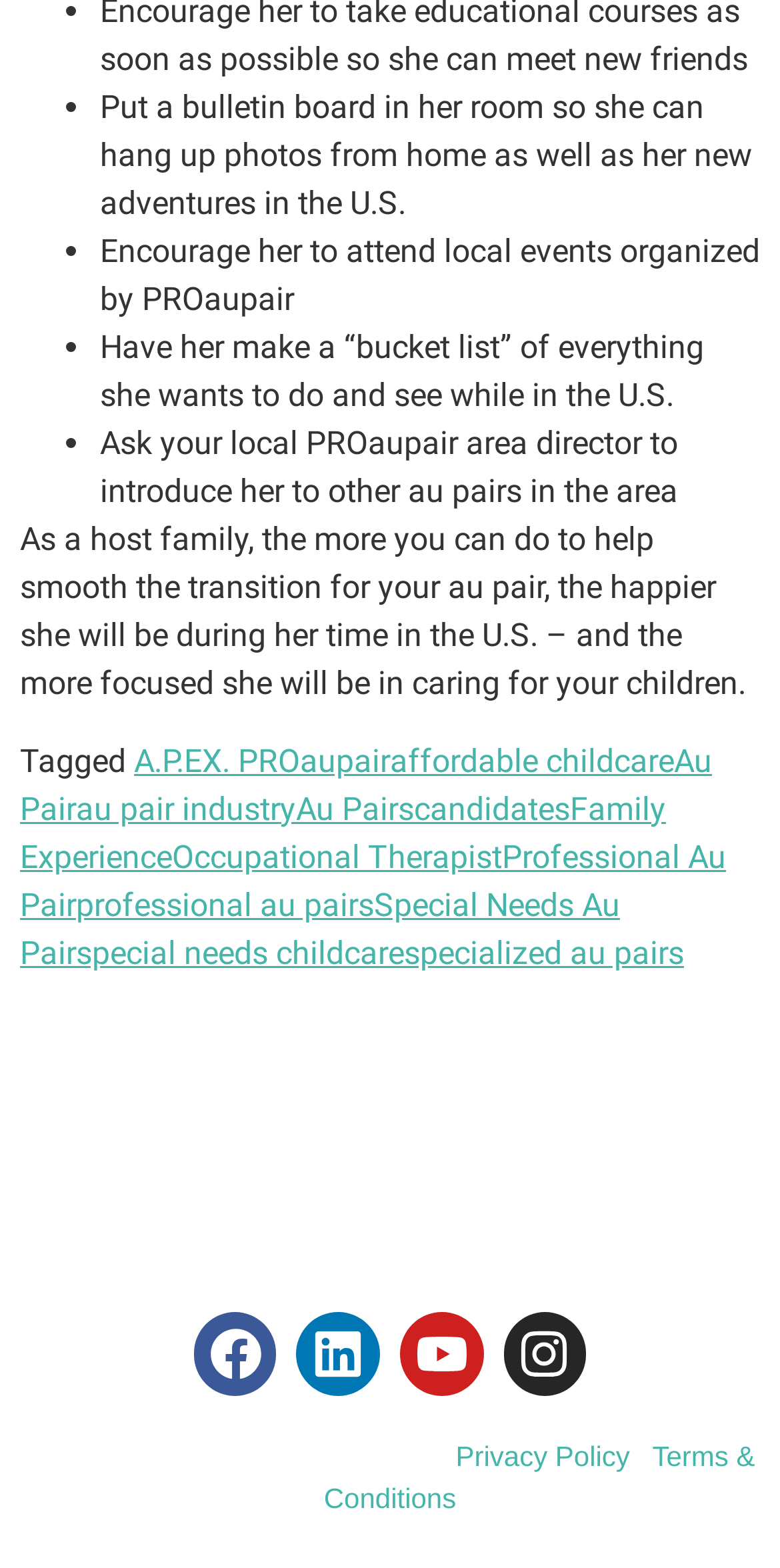What is the role of the au pair?
We need a detailed and meticulous answer to the question.

The au pair's role is to care for children, as mentioned in the context of the host family and the au pair's transition to the U.S.